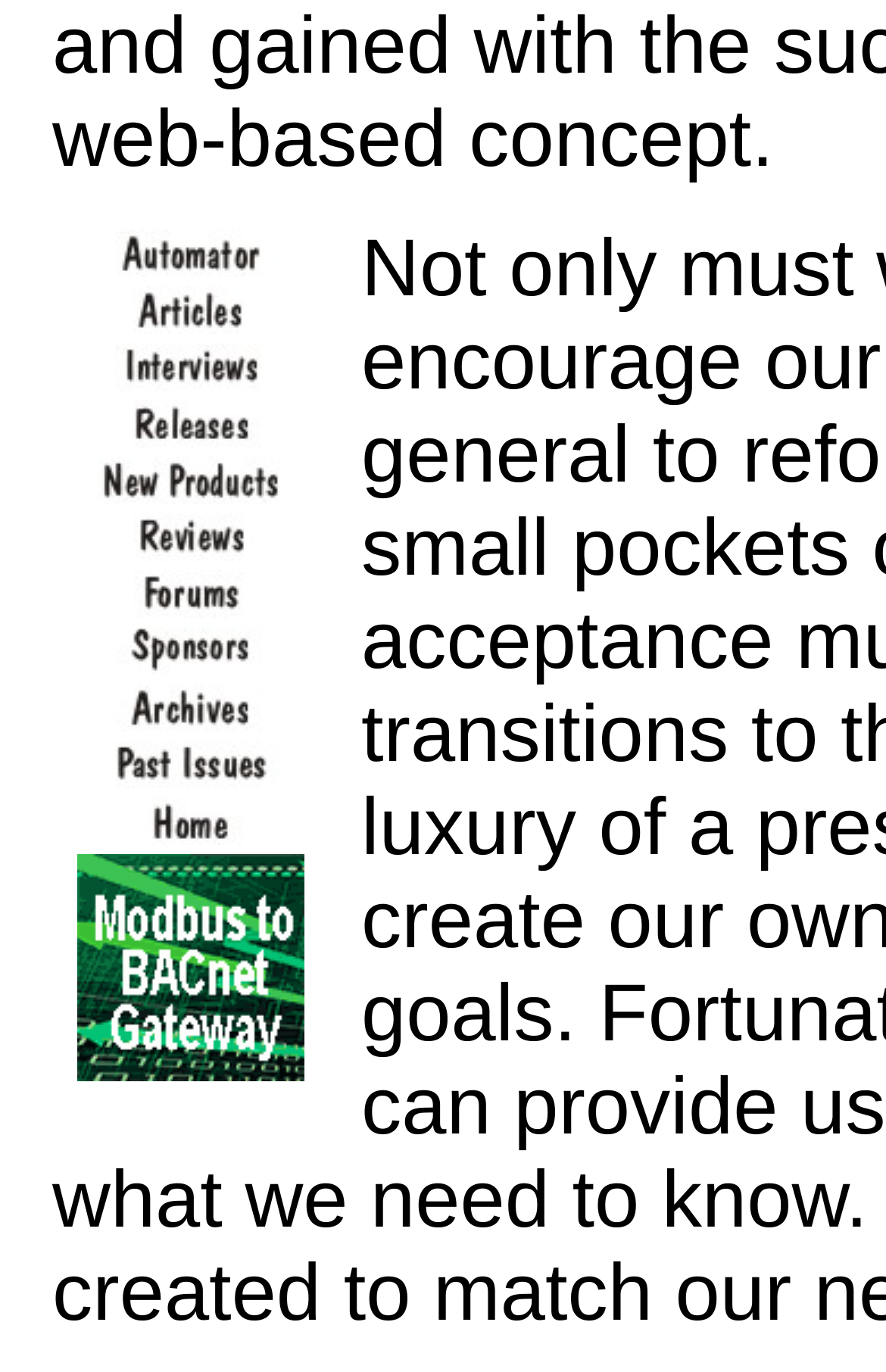Using the description "alt="Control Solutions, Inc"", predict the bounding box of the relevant HTML element.

[0.086, 0.767, 0.342, 0.795]